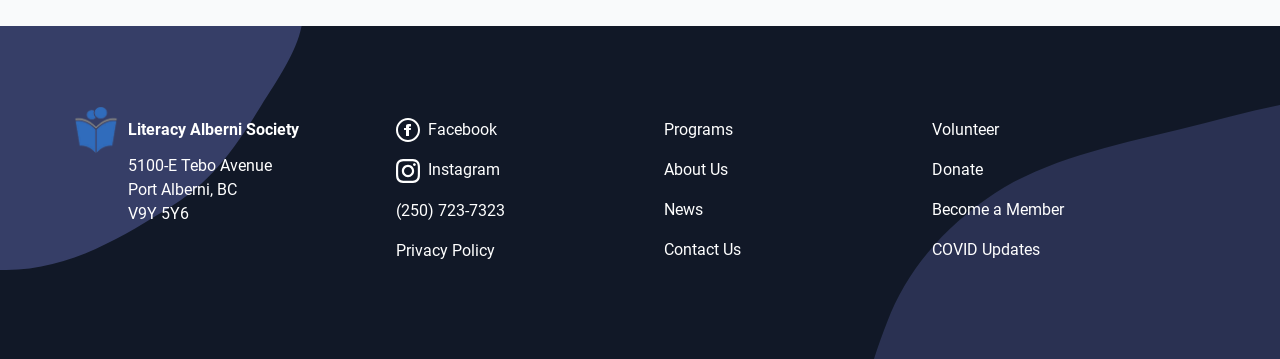Determine the bounding box coordinates of the section to be clicked to follow the instruction: "visit Literacy Alberni Society website". The coordinates should be given as four float numbers between 0 and 1, formatted as [left, top, right, bottom].

[0.1, 0.294, 0.272, 0.428]